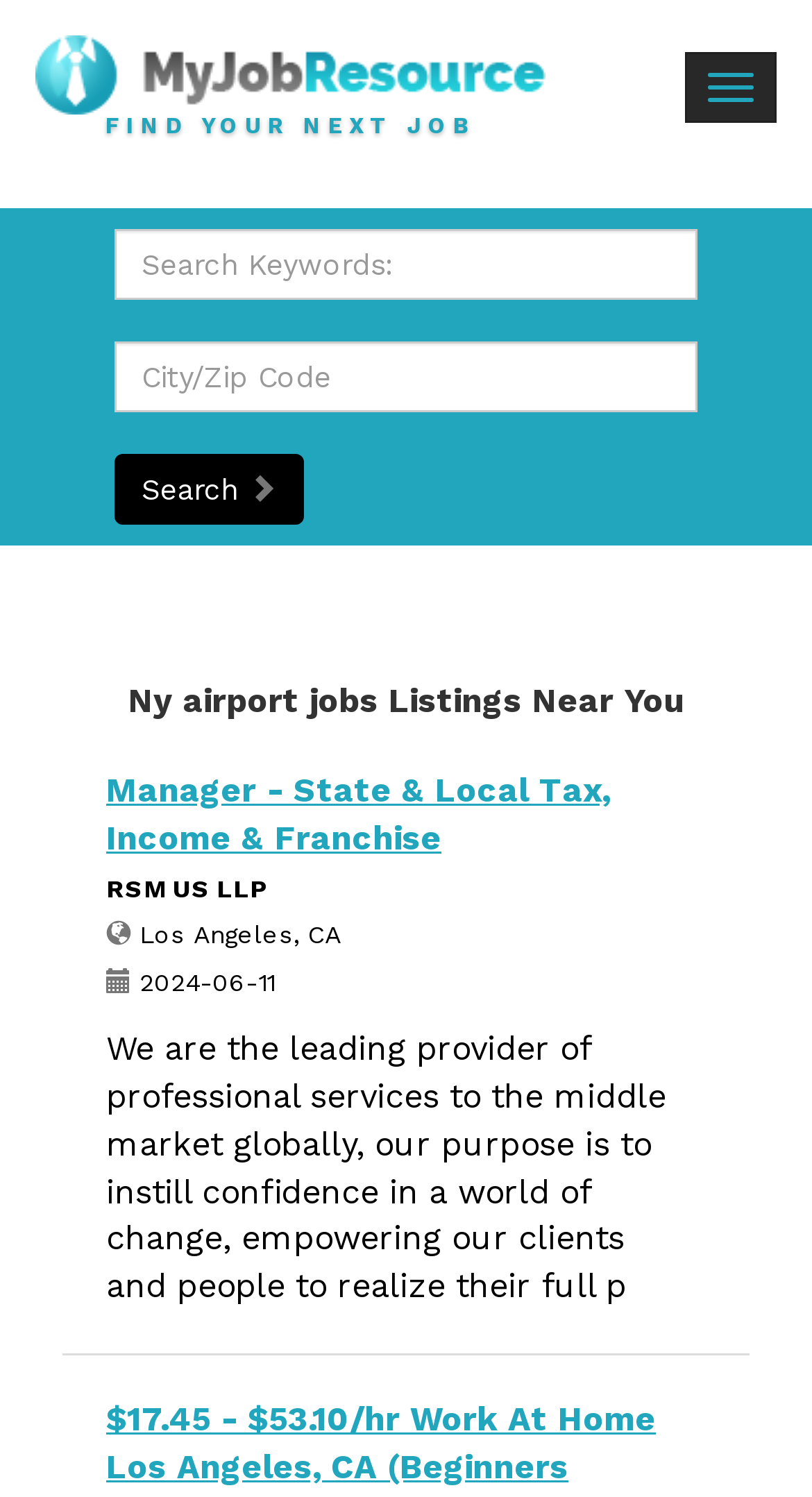What is the color of the search button?
Look at the screenshot and respond with a single word or phrase.

Not specified